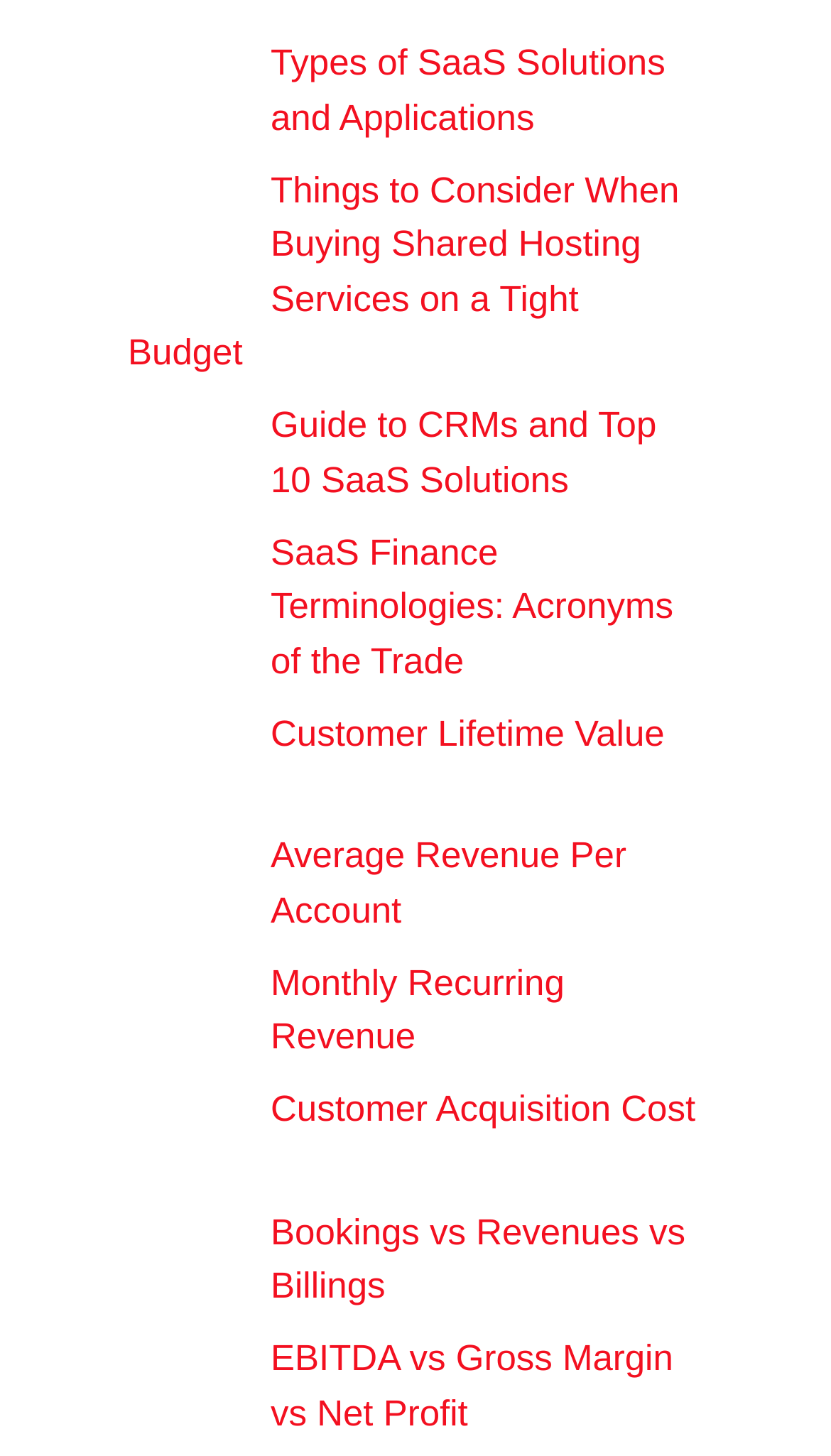Please specify the bounding box coordinates of the area that should be clicked to accomplish the following instruction: "Learn about guide to CRMs and top 10 SaaS solutions". The coordinates should consist of four float numbers between 0 and 1, i.e., [left, top, right, bottom].

[0.154, 0.274, 0.282, 0.358]